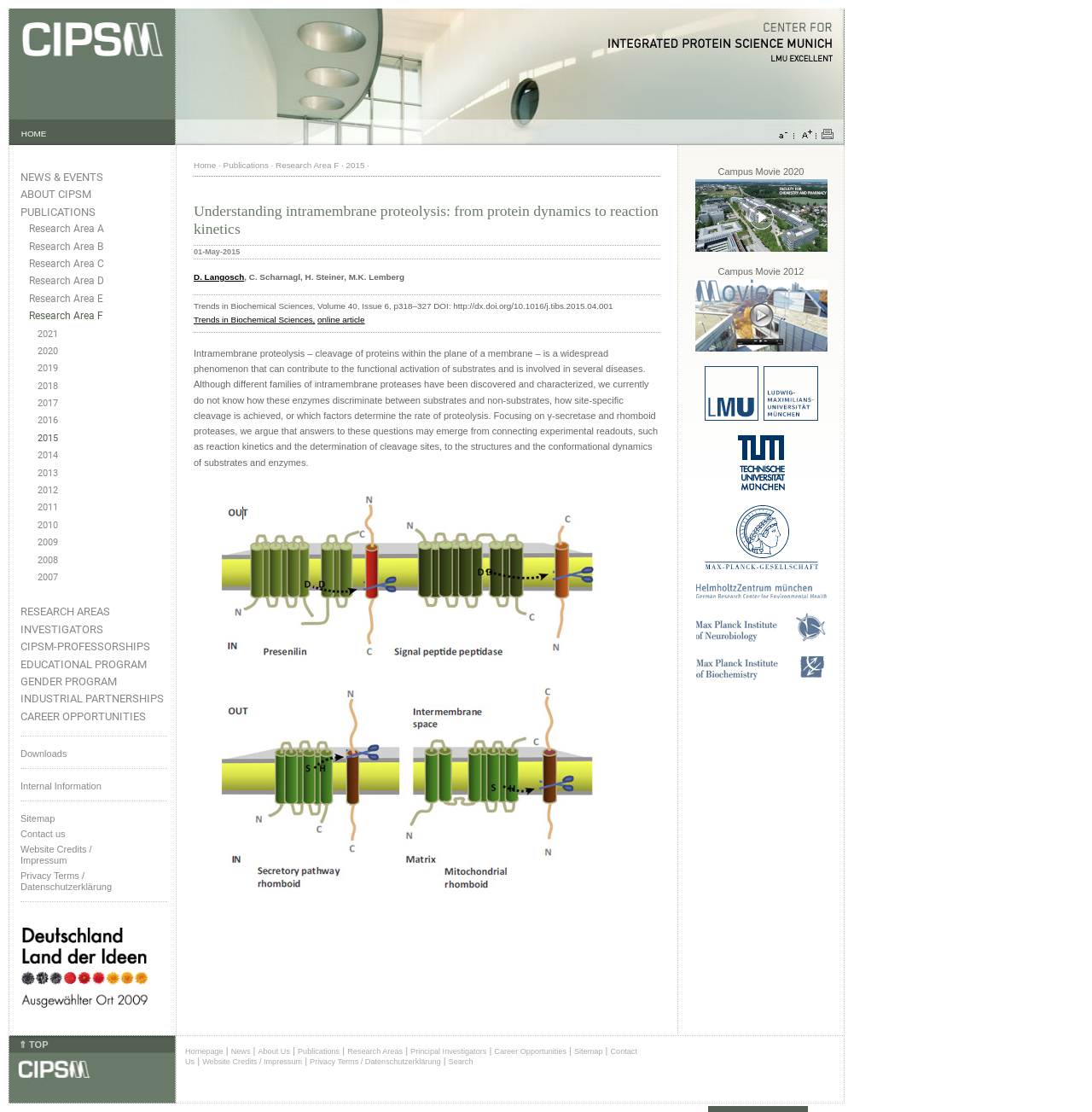Find the bounding box coordinates for the area you need to click to carry out the instruction: "Contact us". The coordinates should be four float numbers between 0 and 1, indicated as [left, top, right, bottom].

[0.019, 0.745, 0.153, 0.755]